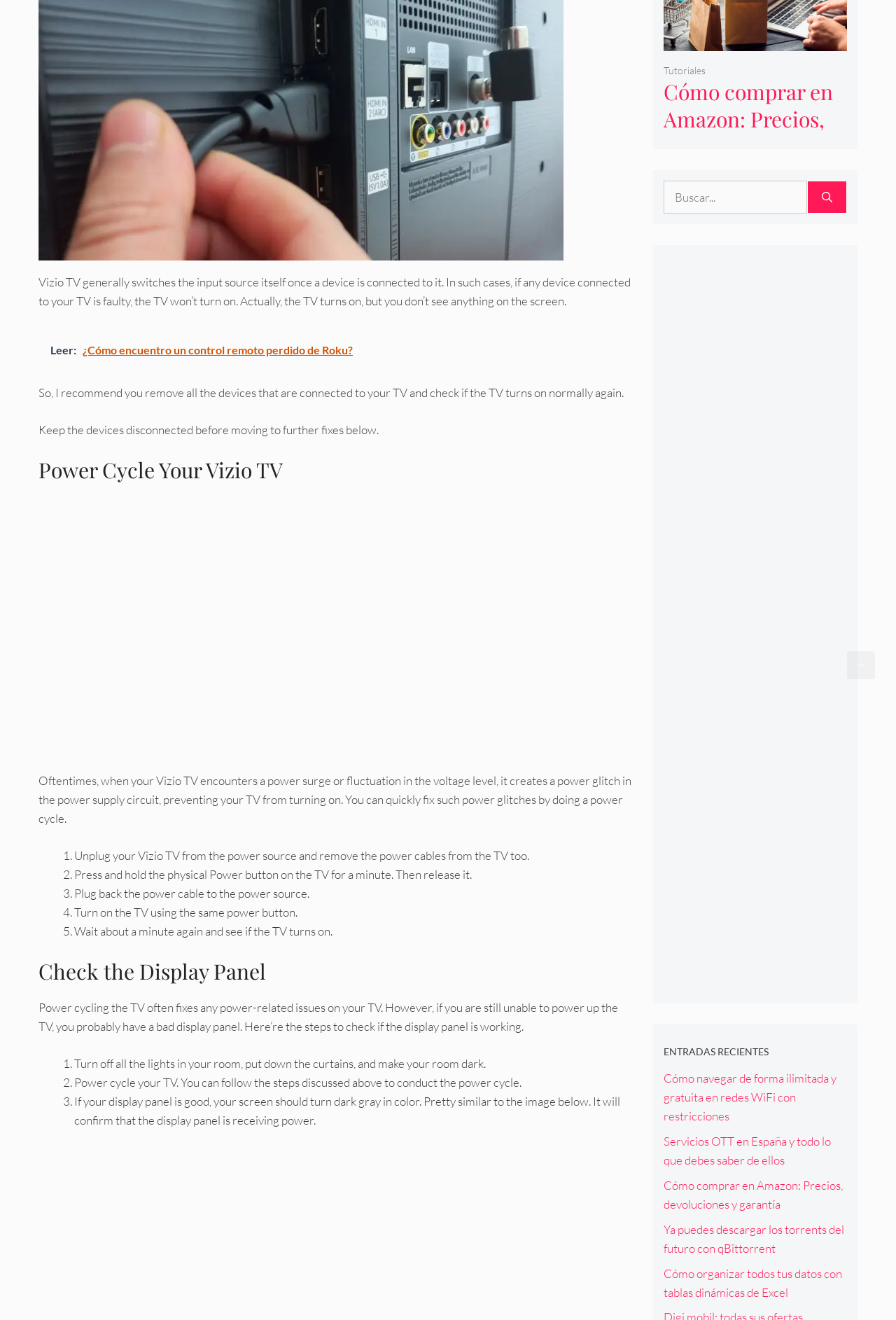Pinpoint the bounding box coordinates of the area that must be clicked to complete this instruction: "Search for something".

[0.74, 0.137, 0.901, 0.162]